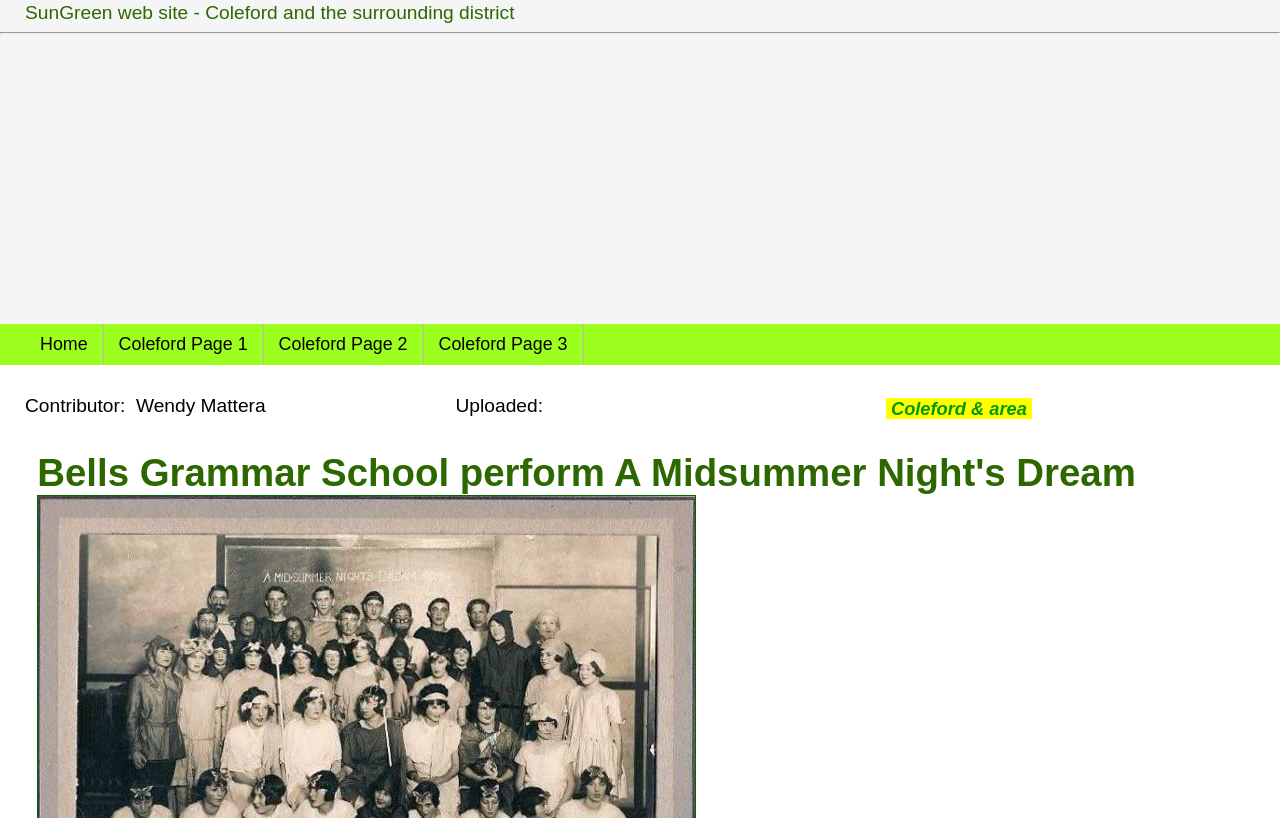What is the category of the content?
Please use the image to provide a one-word or short phrase answer.

Coleford & area